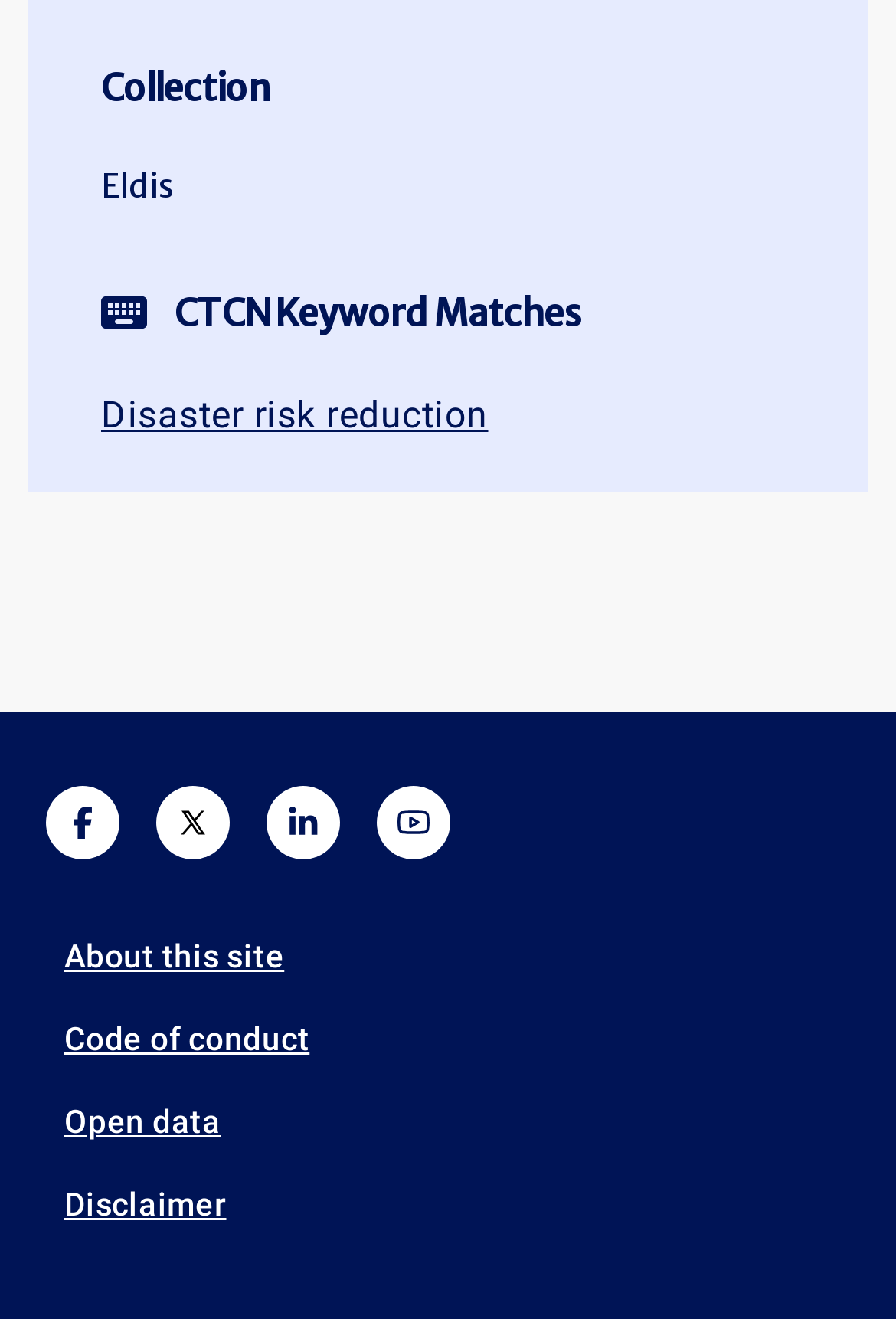What is the topic of the keyword matches?
Using the image as a reference, answer the question with a short word or phrase.

Disaster risk reduction